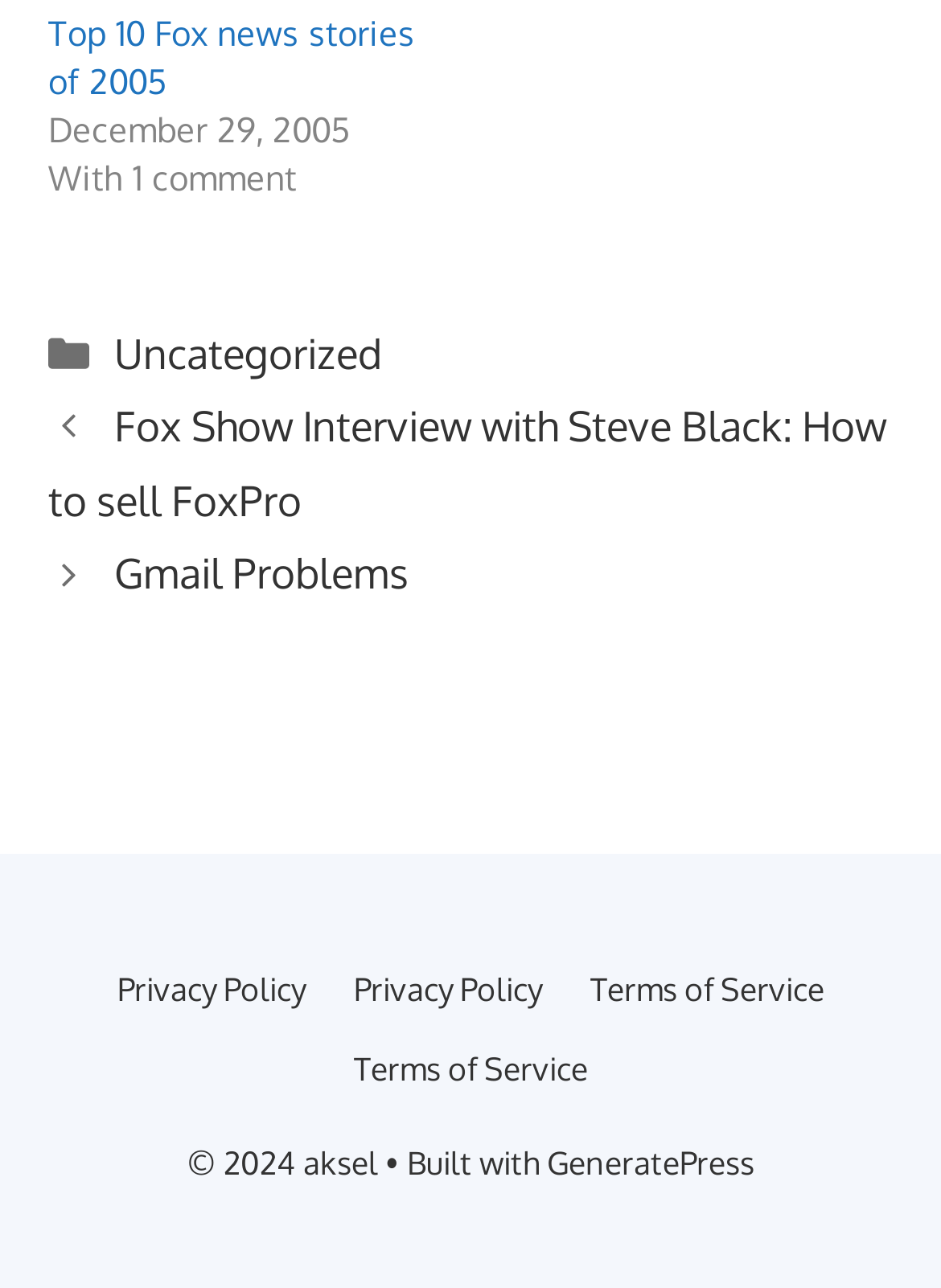Highlight the bounding box coordinates of the region I should click on to meet the following instruction: "Visit GeneratePress".

[0.581, 0.887, 0.801, 0.917]